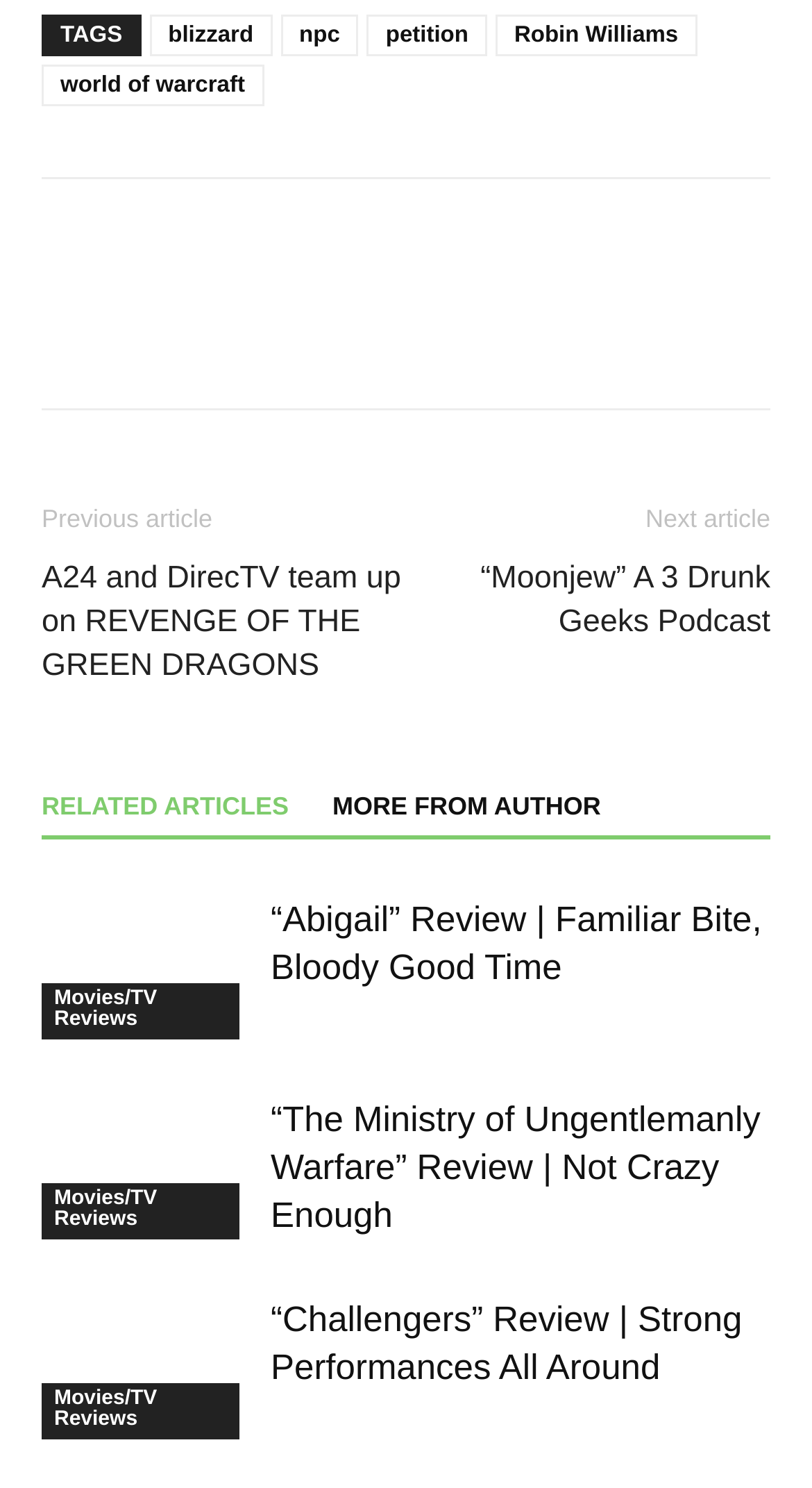Identify the bounding box for the UI element described as: "Movies/TV Reviews". Ensure the coordinates are four float numbers between 0 and 1, formatted as [left, top, right, bottom].

[0.051, 0.795, 0.295, 0.832]